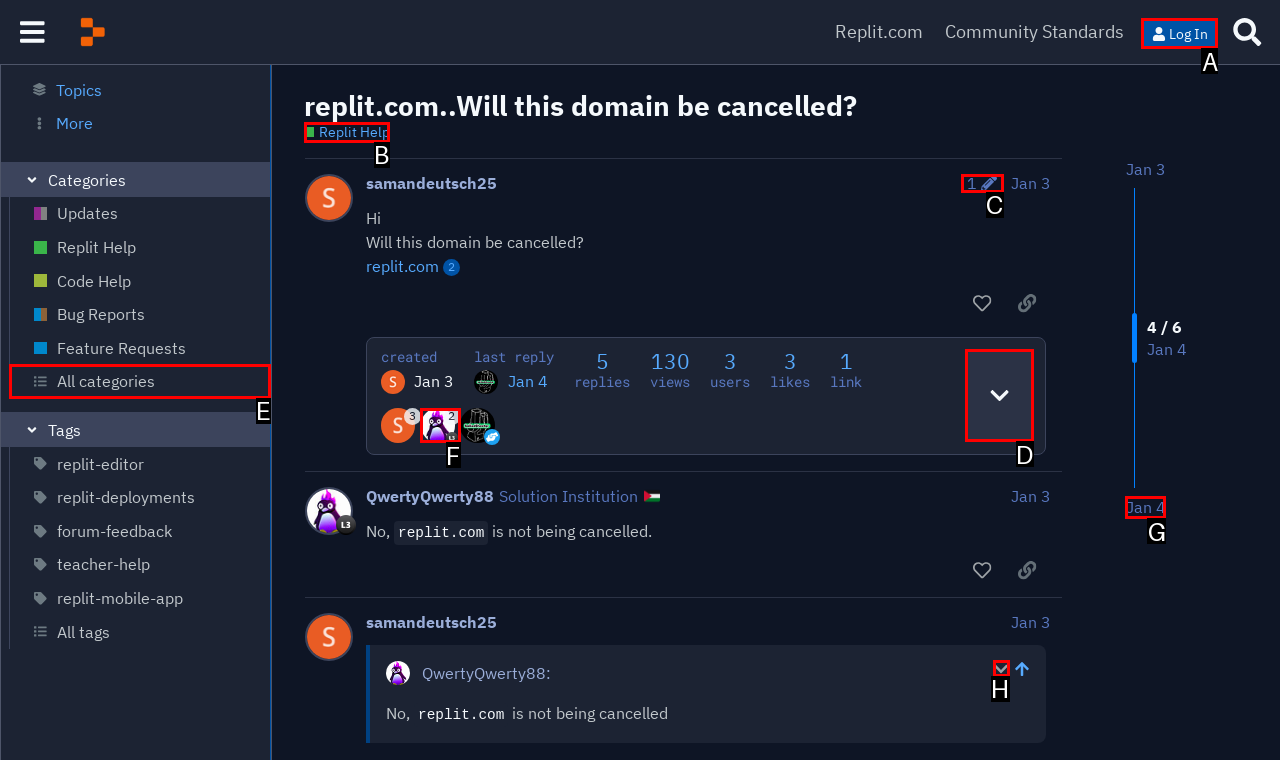Which lettered option should I select to achieve the task: visit Bible Buds Facebook page according to the highlighted elements in the screenshot?

None